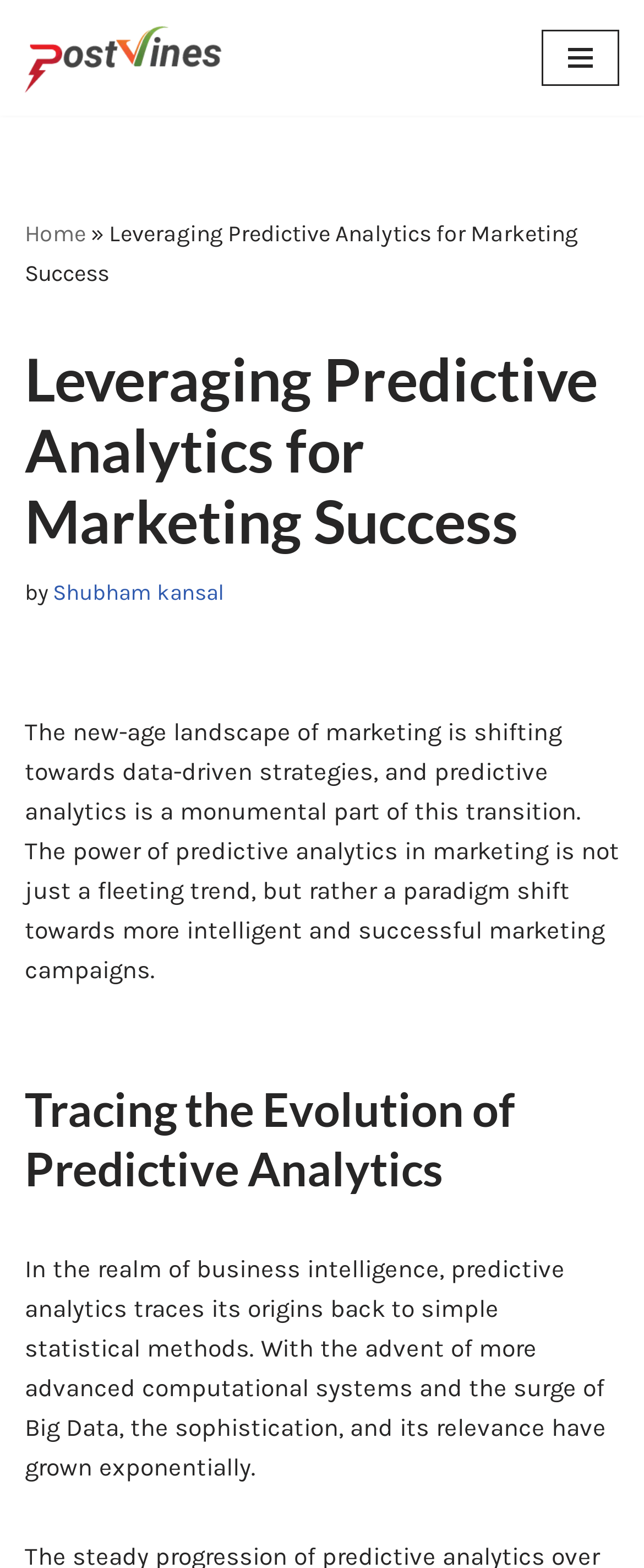Based on the element description Navigation Menu, identify the bounding box coordinates for the UI element. The coordinates should be in the format (top-left x, top-left y, bottom-right x, bottom-right y) and within the 0 to 1 range.

[0.841, 0.019, 0.962, 0.055]